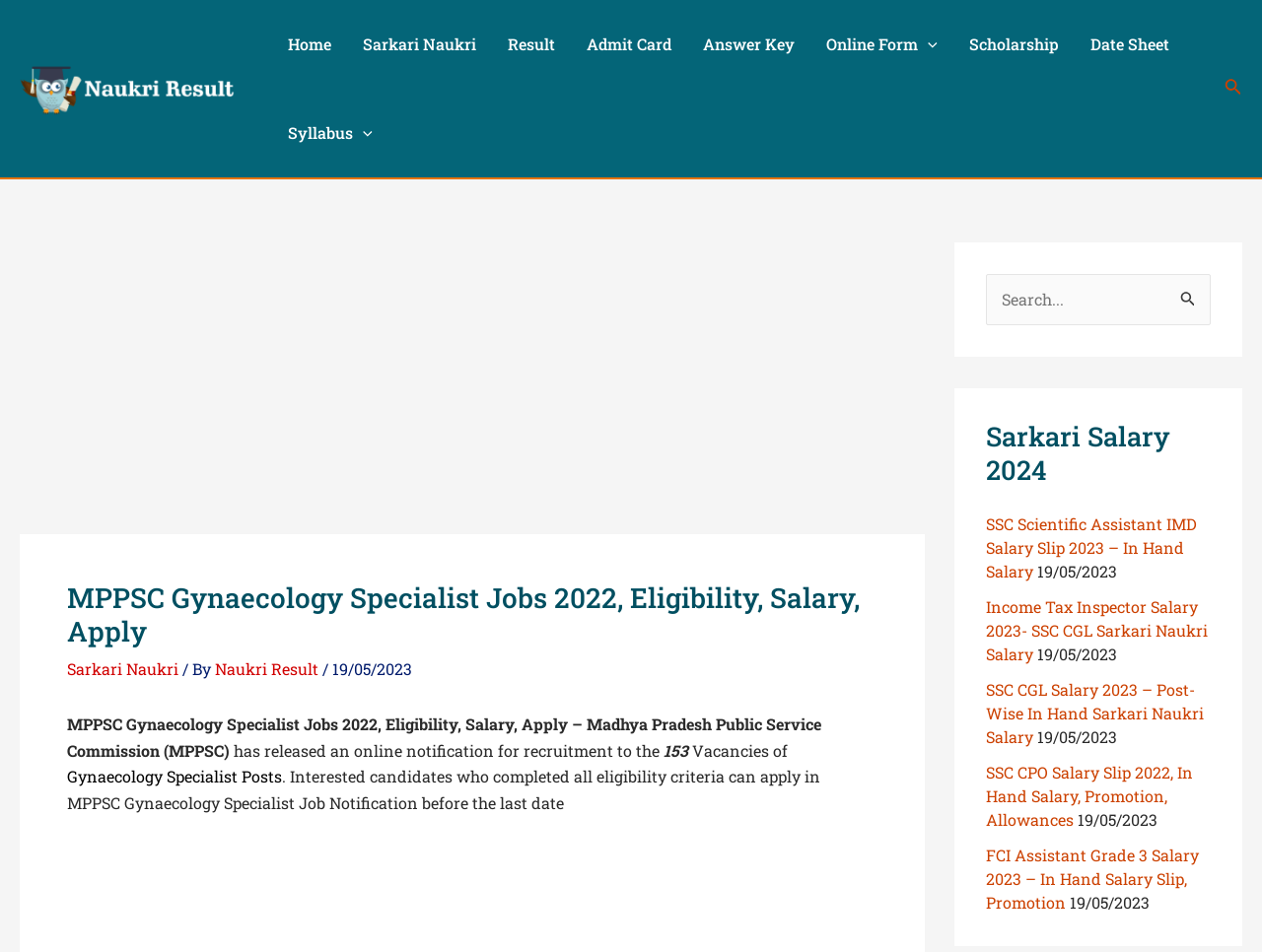Determine the bounding box coordinates of the clickable element to complete this instruction: "Search for Sarkari Naukri". Provide the coordinates in the format of four float numbers between 0 and 1, [left, top, right, bottom].

[0.781, 0.288, 0.959, 0.342]